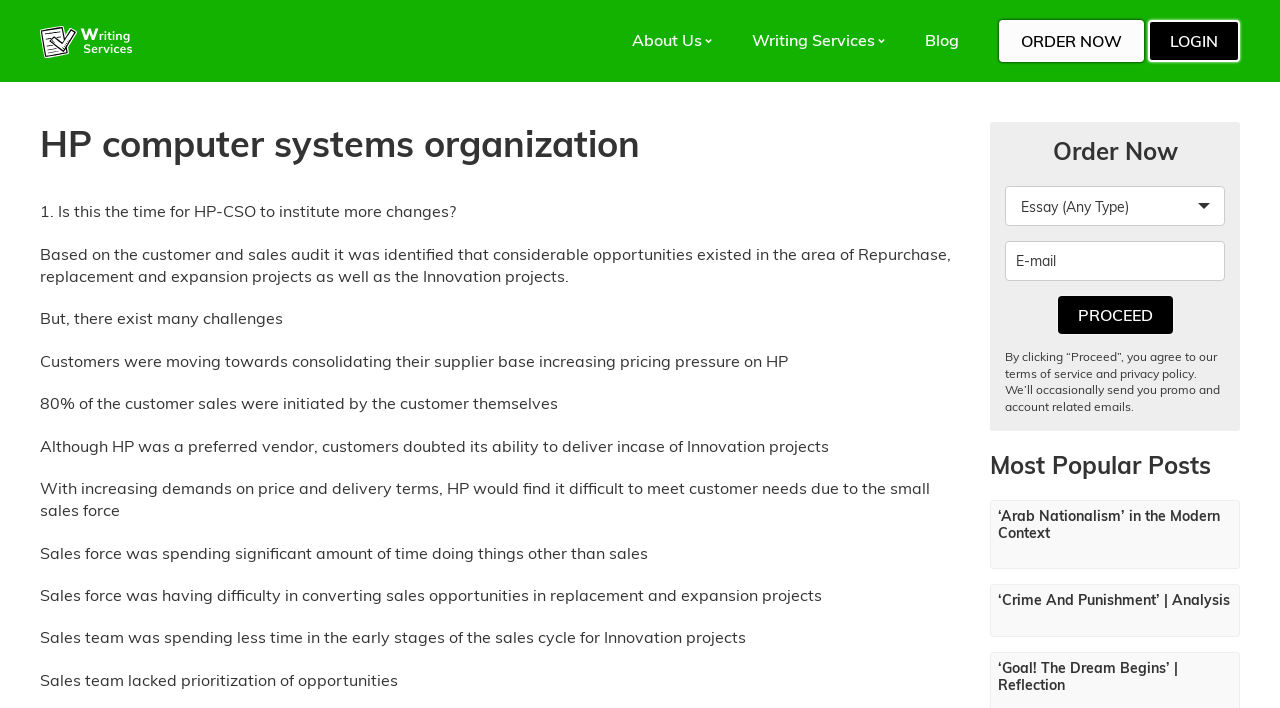Determine the bounding box coordinates for the element that should be clicked to follow this instruction: "Click the LOGIN button". The coordinates should be given as four float numbers between 0 and 1, in the format [left, top, right, bottom].

[0.897, 0.028, 0.969, 0.088]